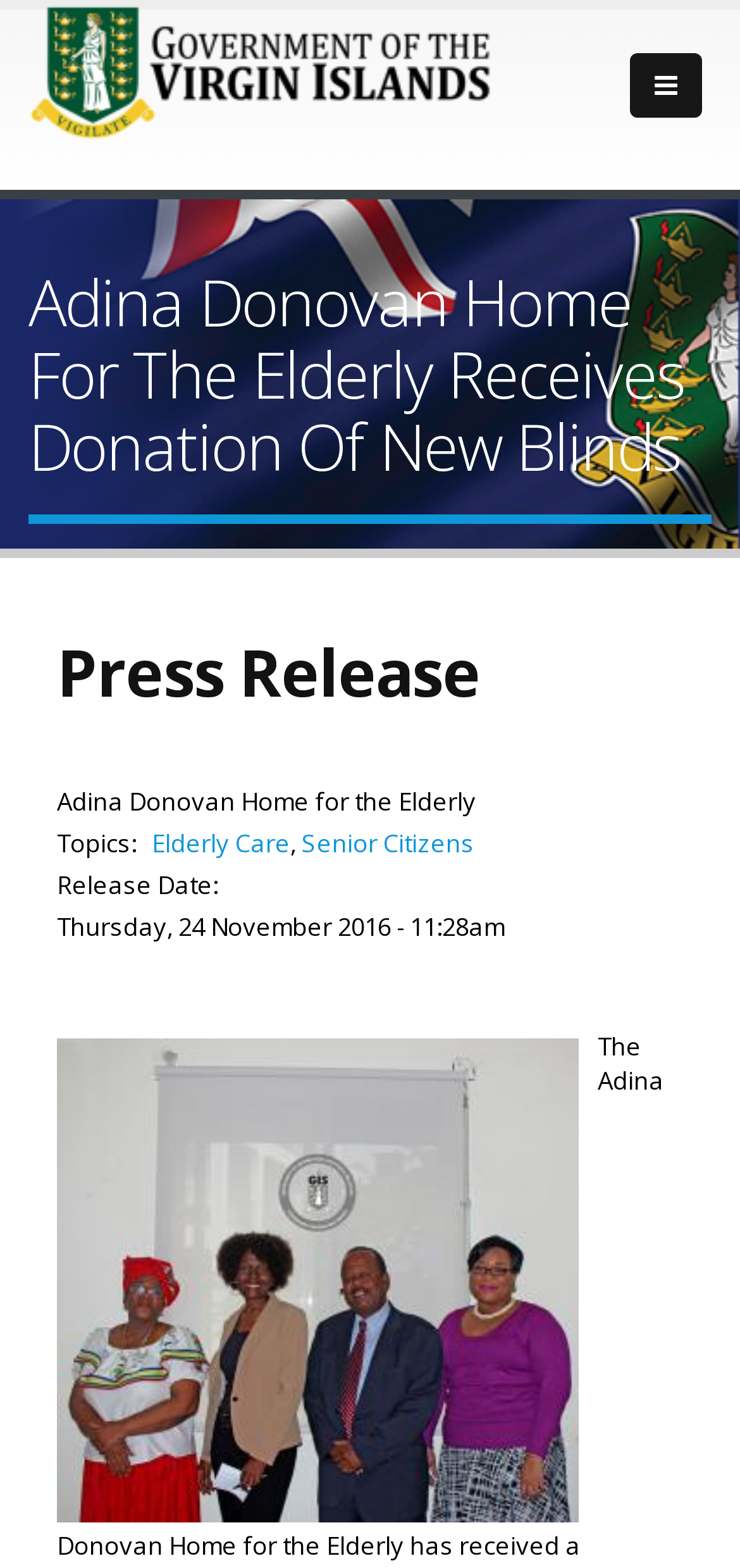Identify the bounding box coordinates of the HTML element based on this description: "Elderly Care".

[0.205, 0.527, 0.392, 0.548]